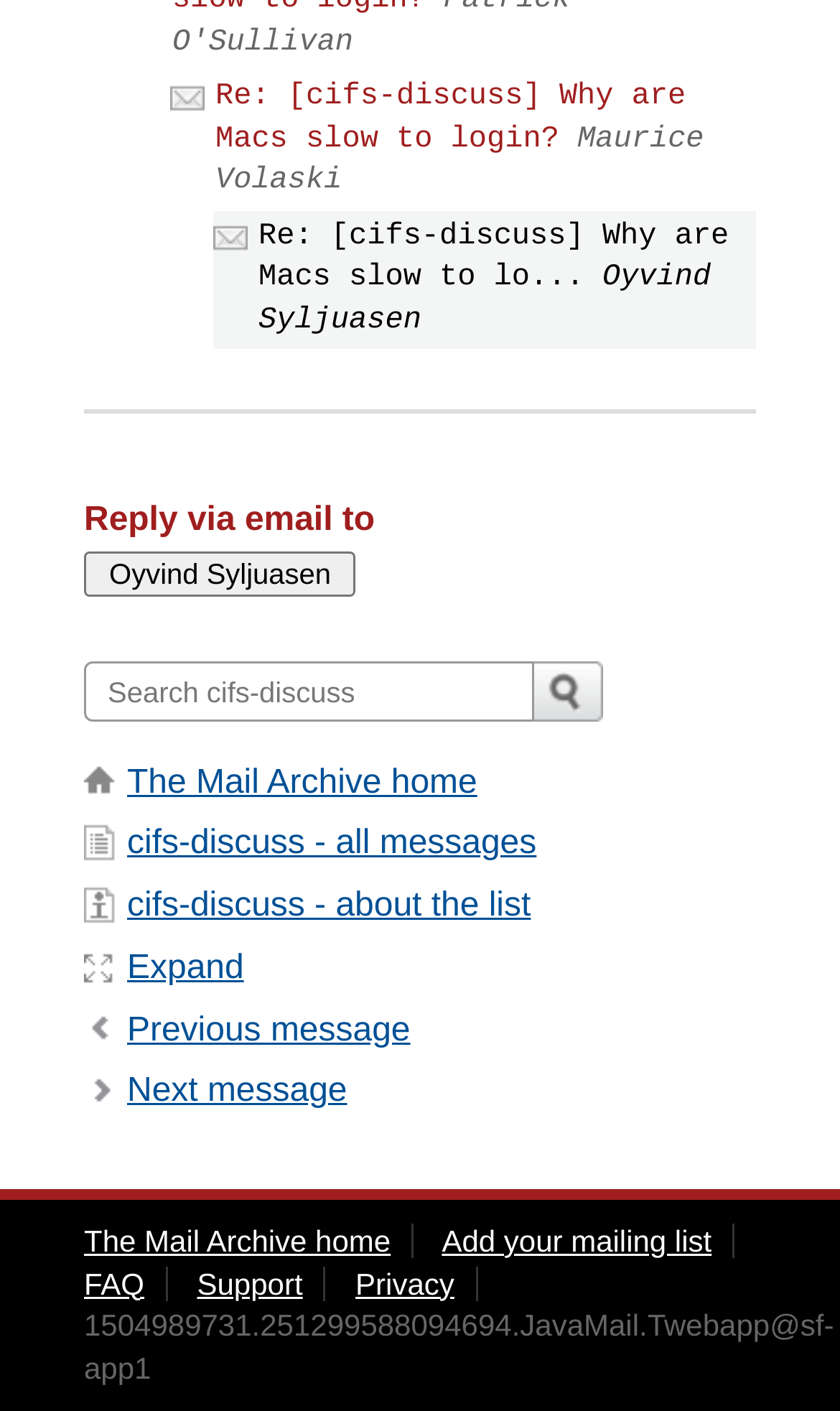Please find the bounding box for the UI component described as follows: "value="Oyvind Syljuasen"".

[0.1, 0.391, 0.424, 0.424]